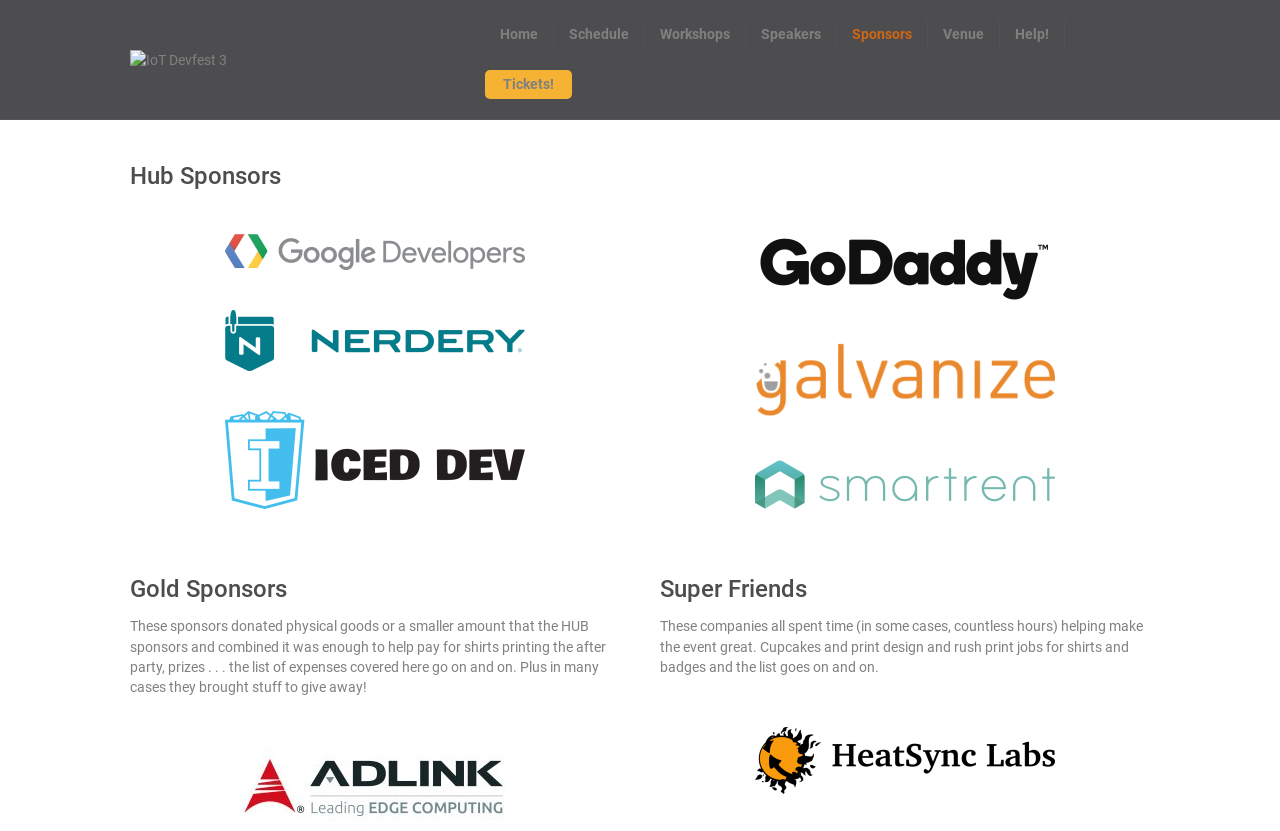What is the purpose of the gold sponsors?
Please provide a comprehensive answer based on the contents of the image.

According to the static text element under the 'Gold Sponsors' heading, the gold sponsors donated physical goods or a smaller amount that the HUB sponsors, and combined it was enough to help pay for shirts printing, the after party, prizes, and other expenses.